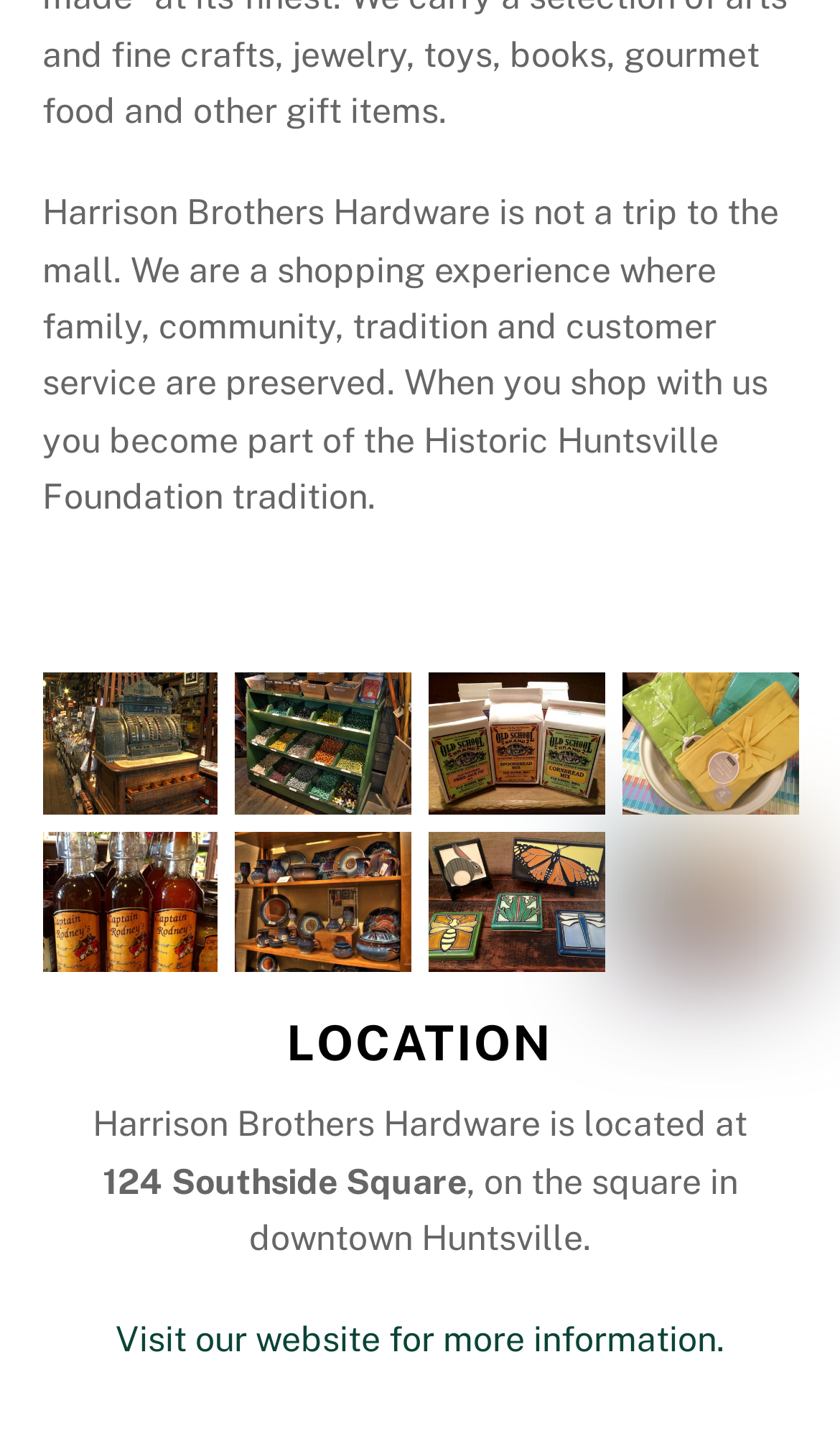Find the bounding box coordinates of the clickable area that will achieve the following instruction: "check the location at 124 Southside Square".

[0.122, 0.812, 0.555, 0.84]